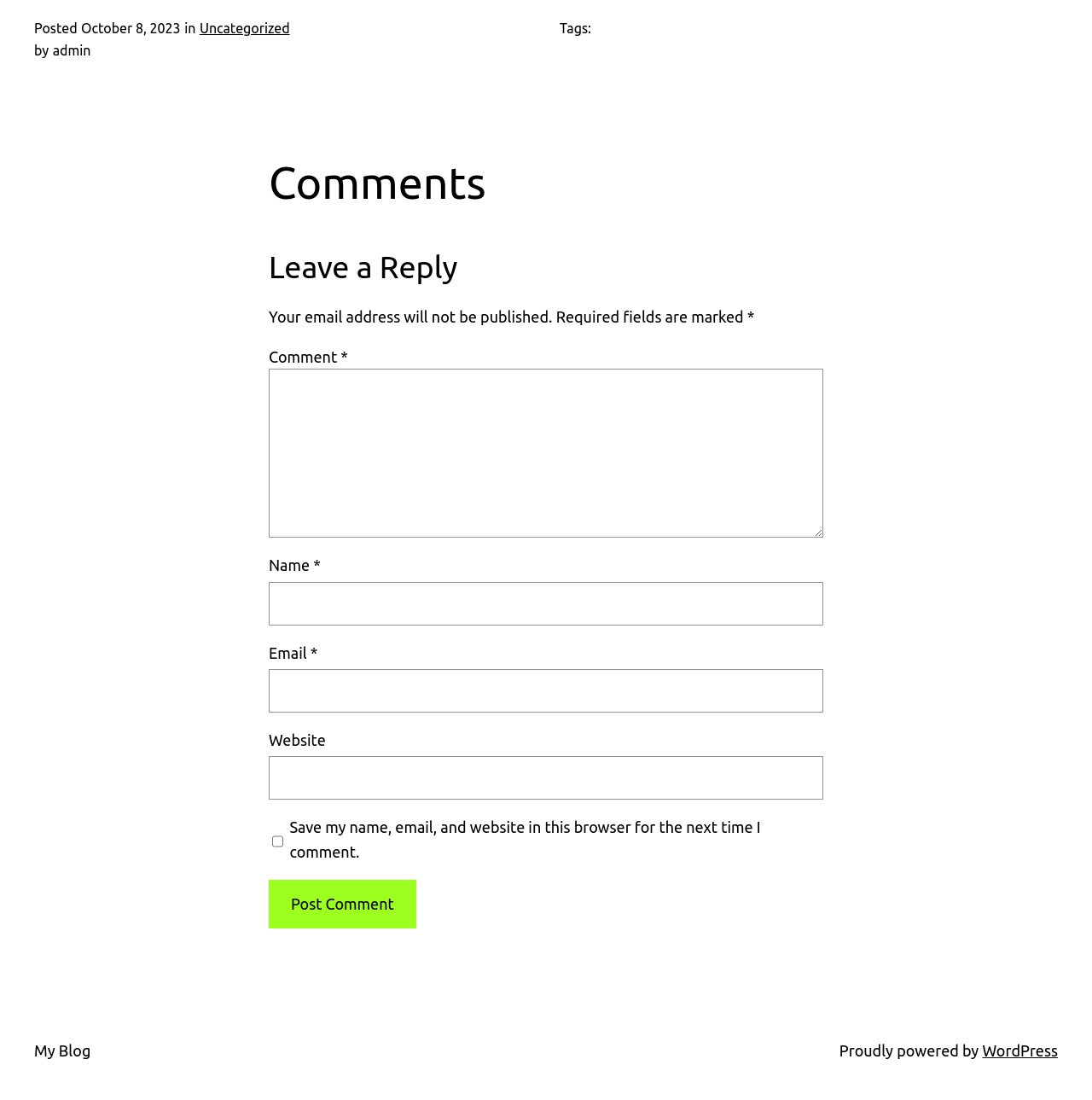Specify the bounding box coordinates of the area to click in order to follow the given instruction: "Visit the blog homepage."

[0.031, 0.947, 0.083, 0.962]